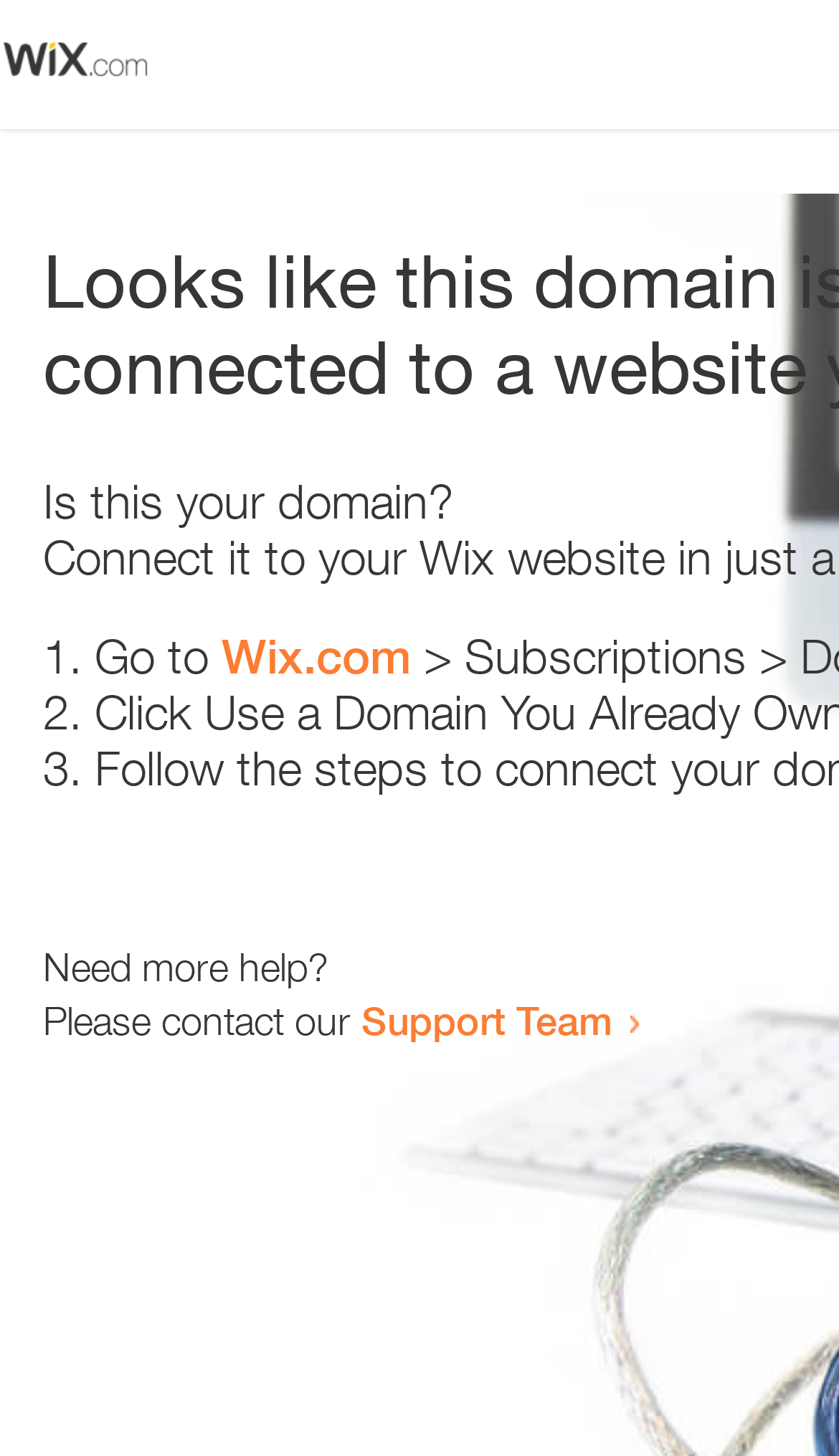What is the support team contact method?
Please answer the question with a detailed response using the information from the screenshot.

The webpage contains a link 'Support Team' which suggests that the support team can be contacted by clicking on this link. This implies that the contact method is through a link.